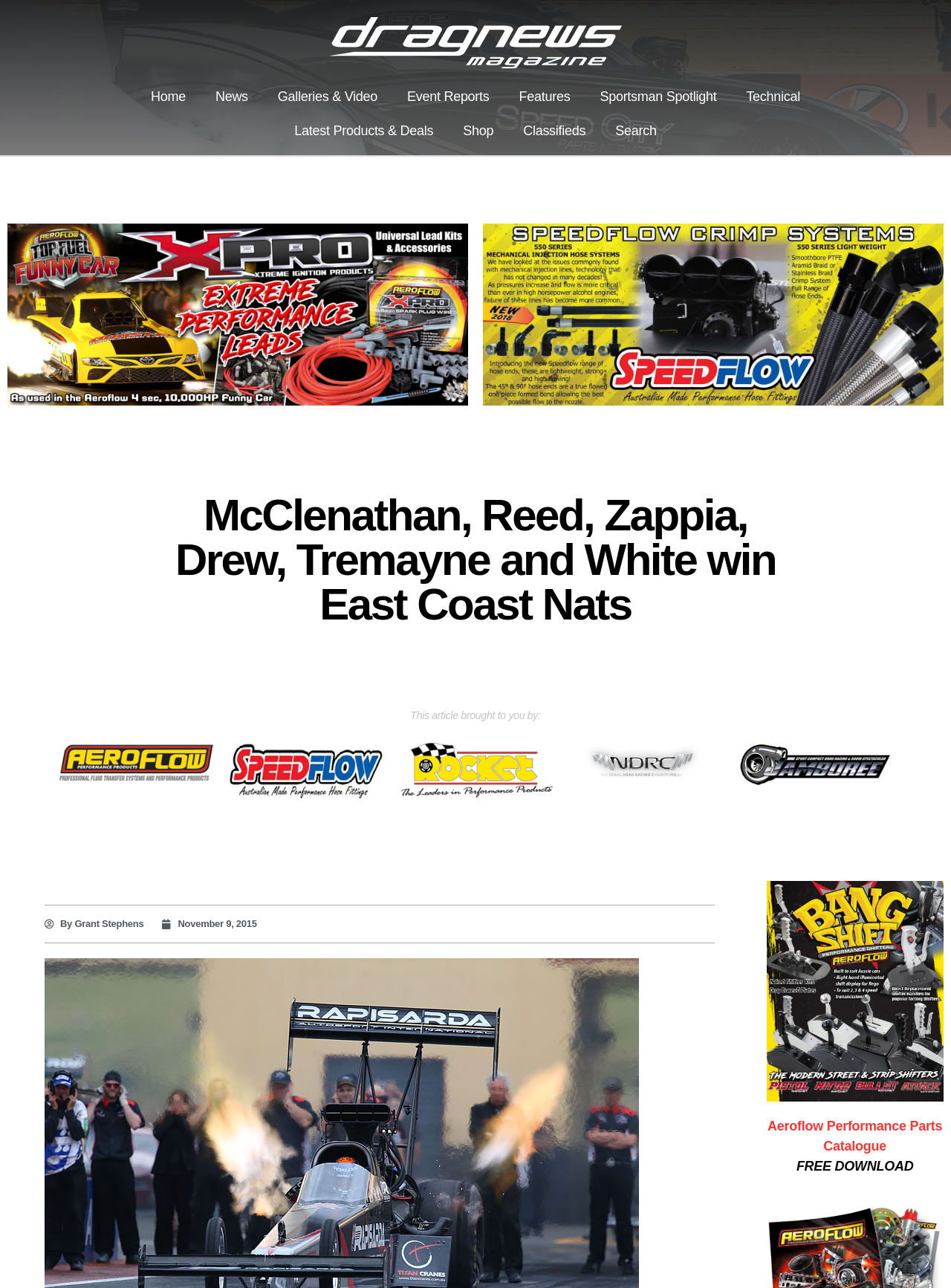Pinpoint the bounding box coordinates of the clickable area needed to execute the instruction: "go to home page". The coordinates should be specified as four float numbers between 0 and 1, i.e., [left, top, right, bottom].

[0.143, 0.062, 0.211, 0.088]